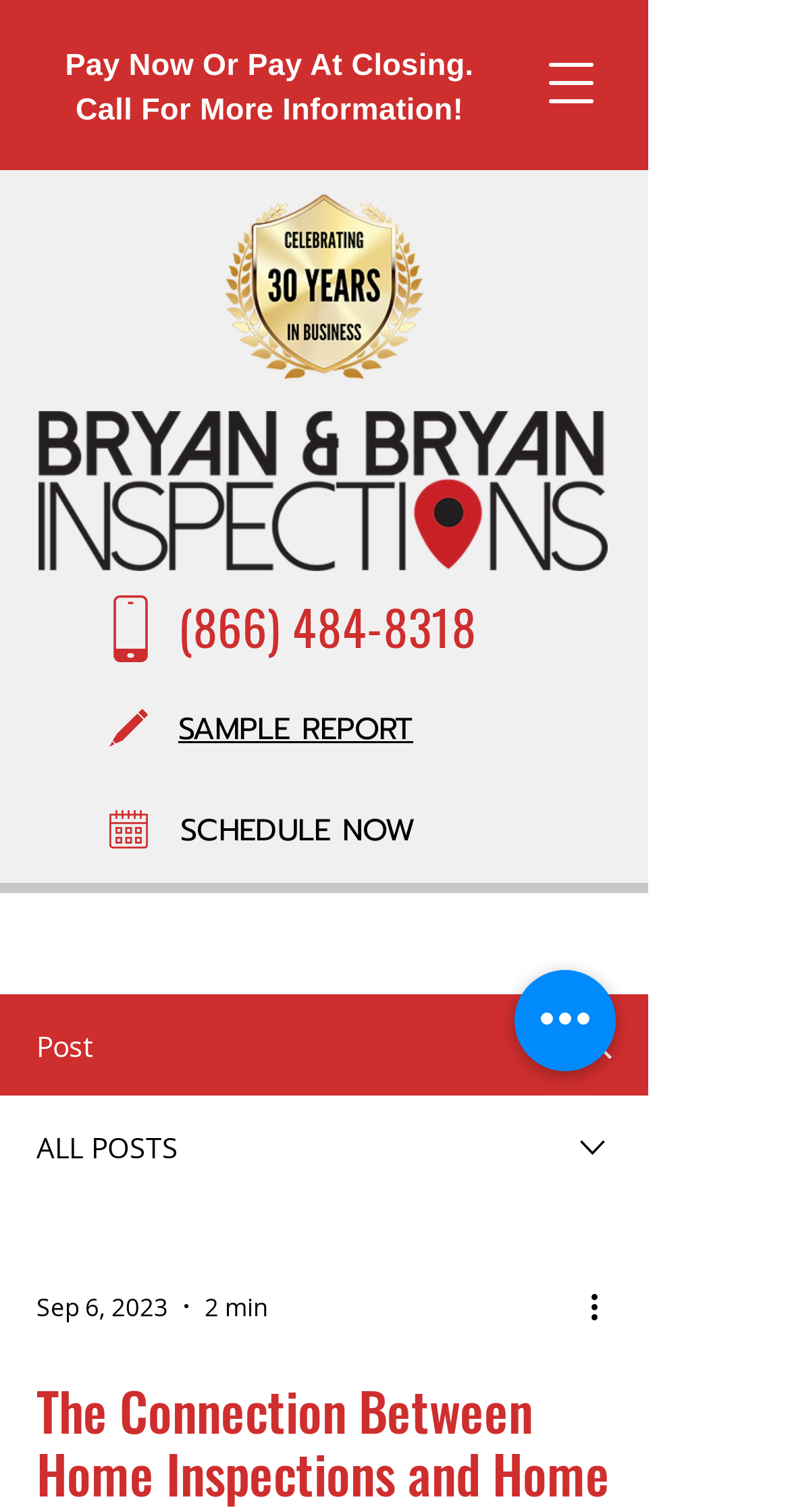Using the webpage screenshot, find the UI element described by Search. Provide the bounding box coordinates in the format (top-left x, top-left y, bottom-right x, bottom-right y), ensuring all values are floating point numbers between 0 and 1.

[0.695, 0.659, 0.818, 0.723]